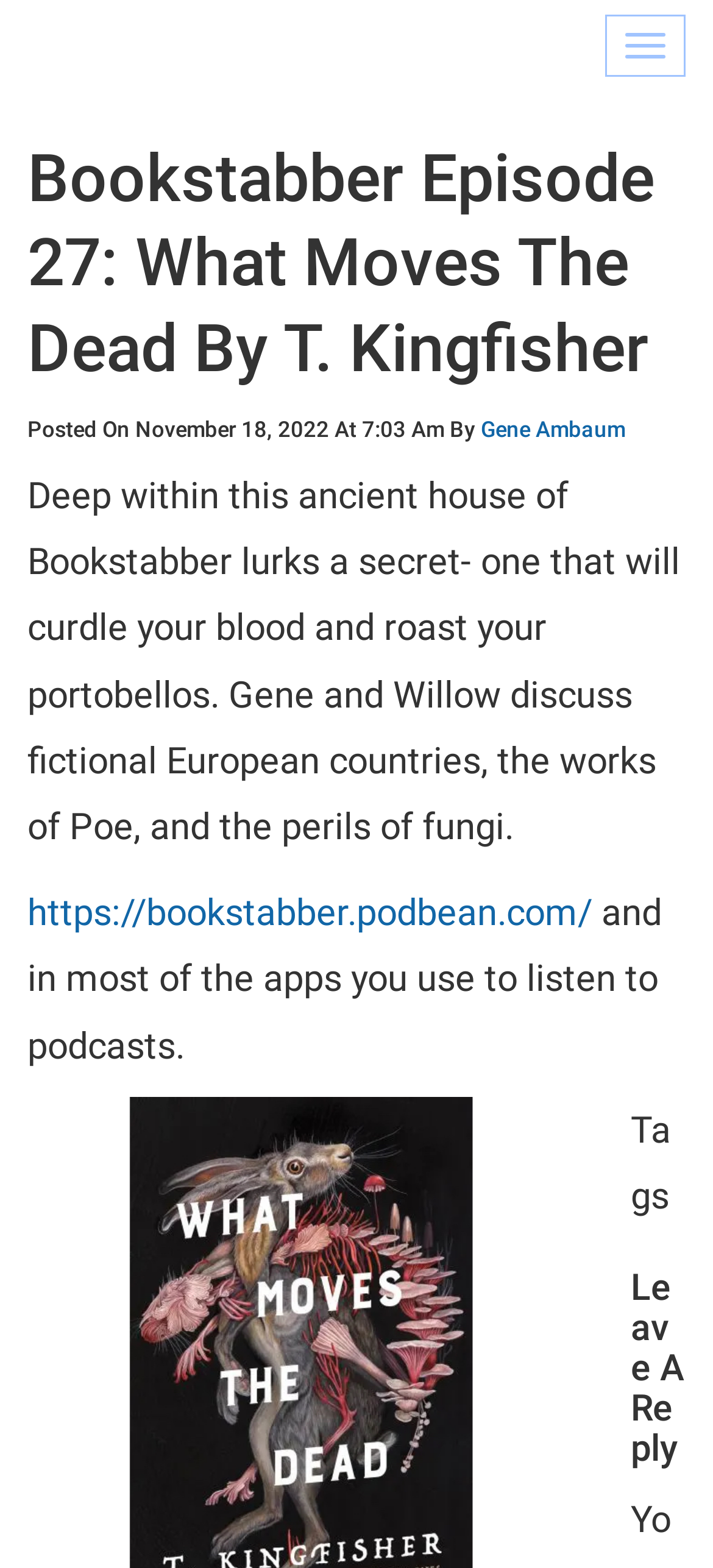Please give a short response to the question using one word or a phrase:
What is the topic of discussion in this episode?

Fictional European countries, Poe, and fungi